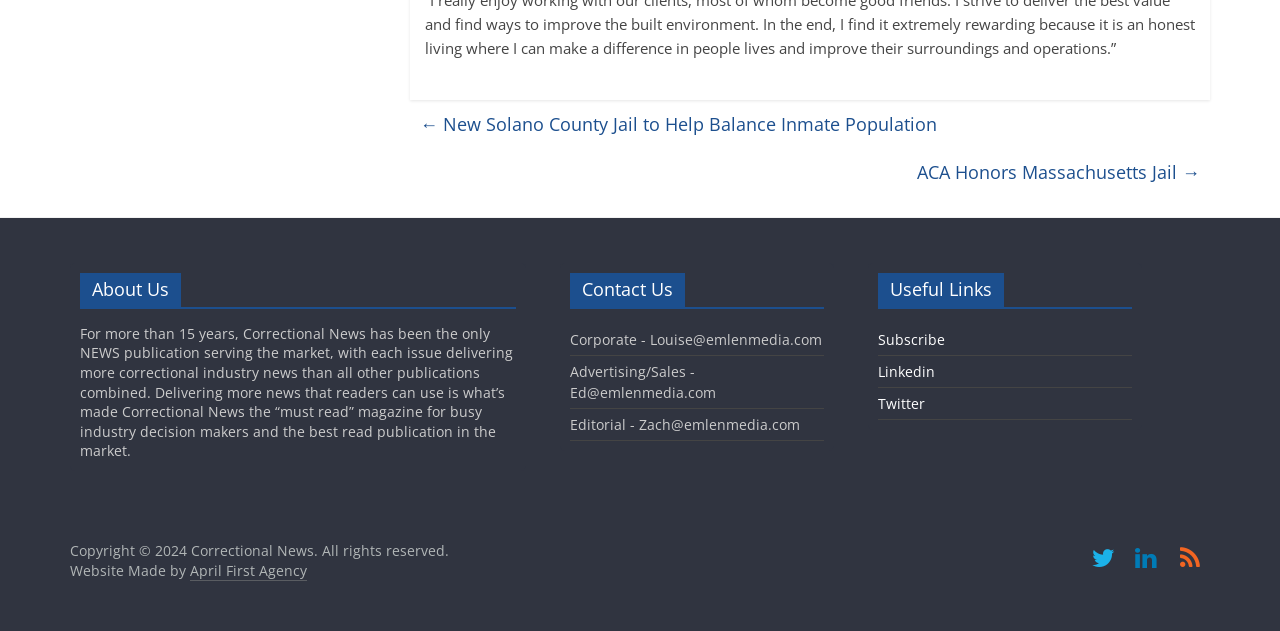Please determine the bounding box coordinates for the UI element described as: "12 Yard Skip Hire".

None